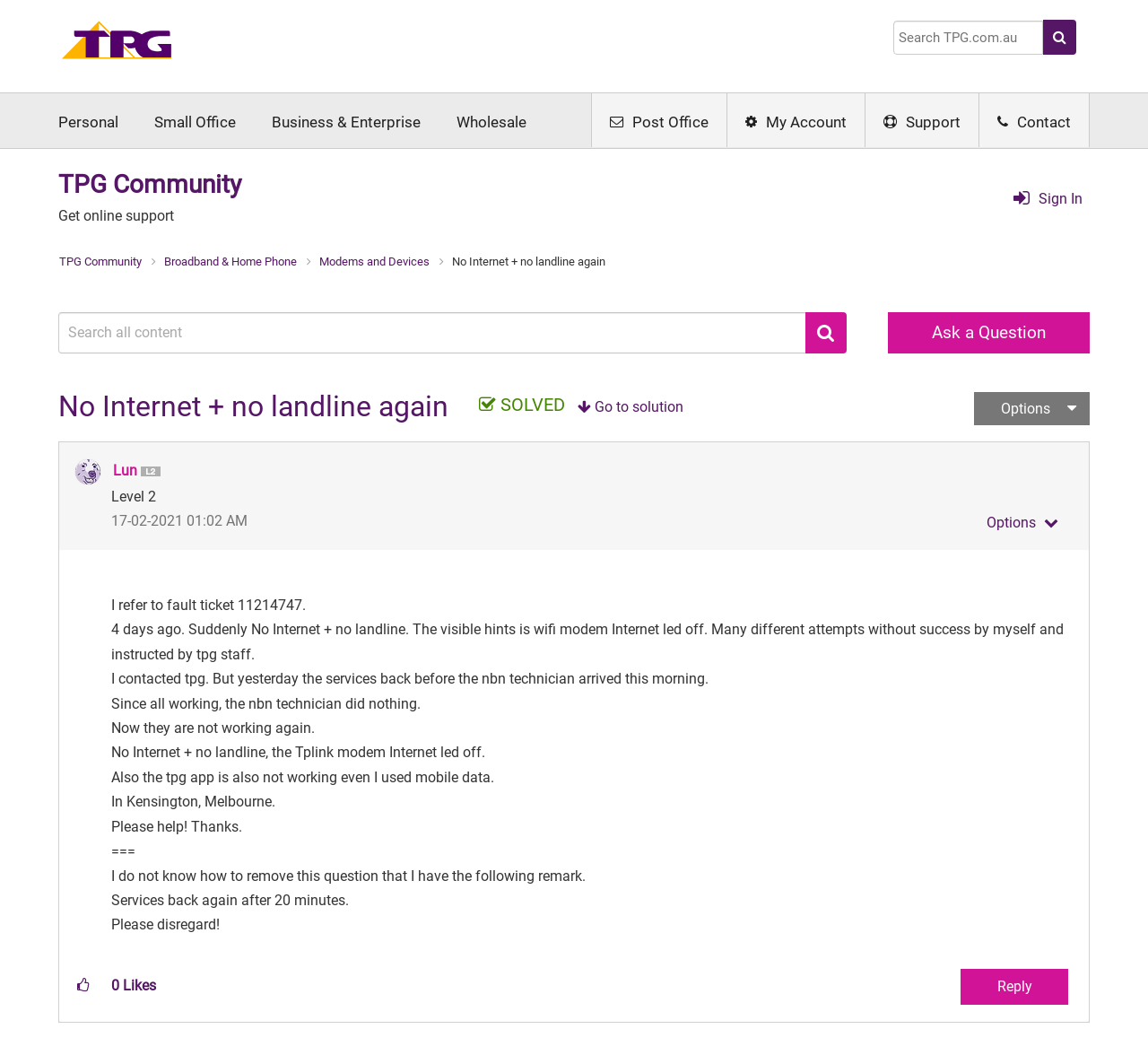What is the purpose of the button with the text 'Search'?
Please answer the question as detailed as possible based on the image.

I determined the answer by looking at the button element with the text 'Search' which is located near the search box, indicating that it is used to search for posts on the community forum.